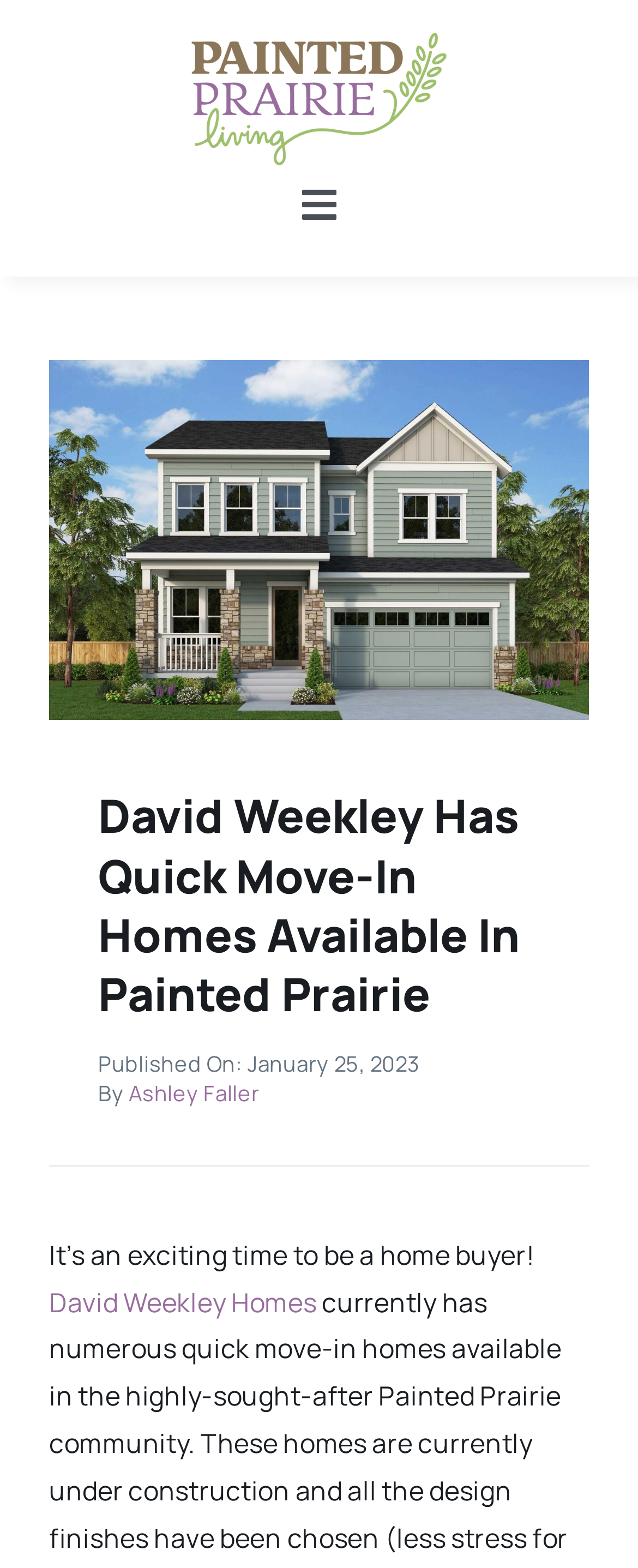Please identify the bounding box coordinates of the element I should click to complete this instruction: 'Toggle the main menu'. The coordinates should be given as four float numbers between 0 and 1, like this: [left, top, right, bottom].

[0.418, 0.106, 0.582, 0.156]